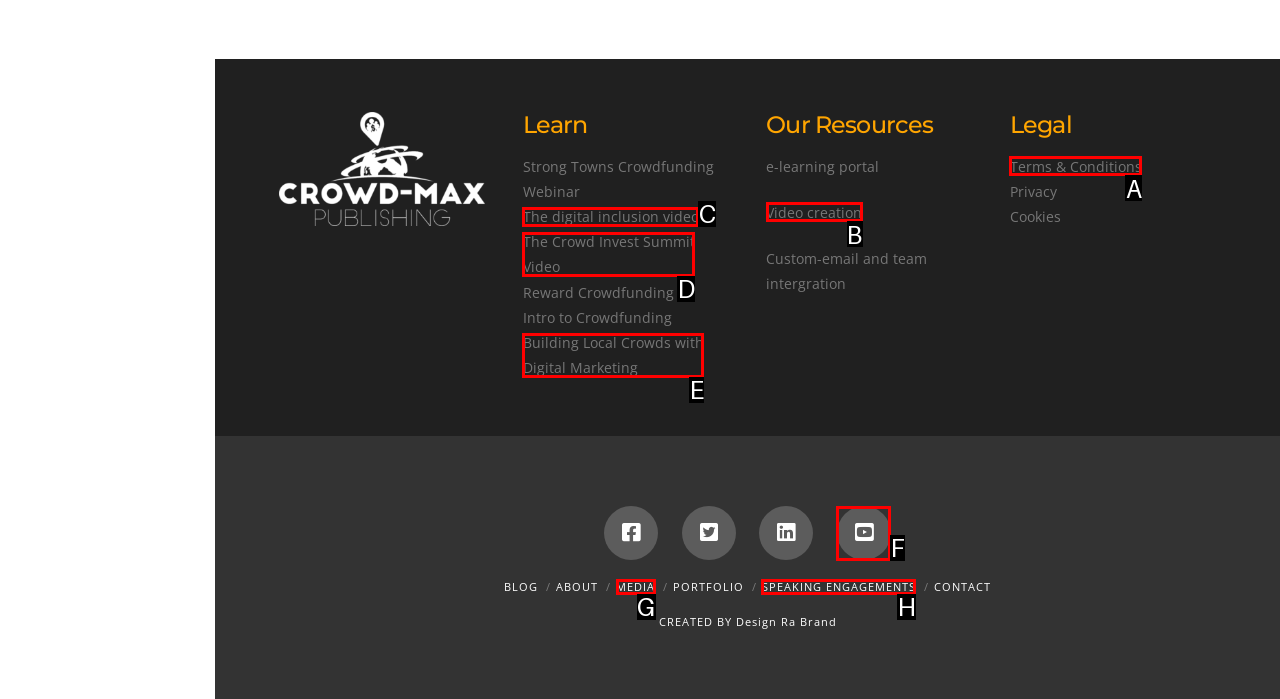Look at the description: Media
Determine the letter of the matching UI element from the given choices.

G